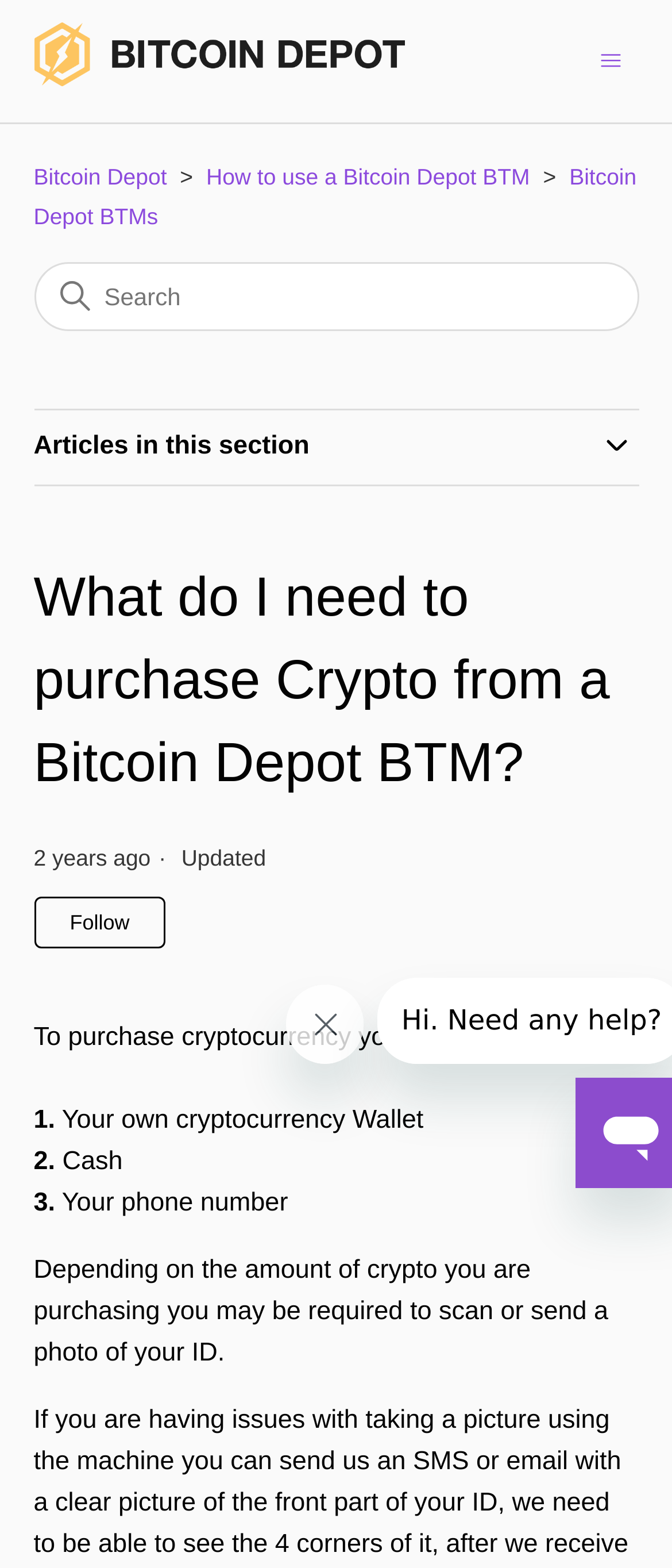When was the article last updated?
Look at the image and provide a detailed response to the question.

The webpage displays a timestamp indicating when the article was last updated, which is 2 years ago. This information is provided below the main heading of the article.